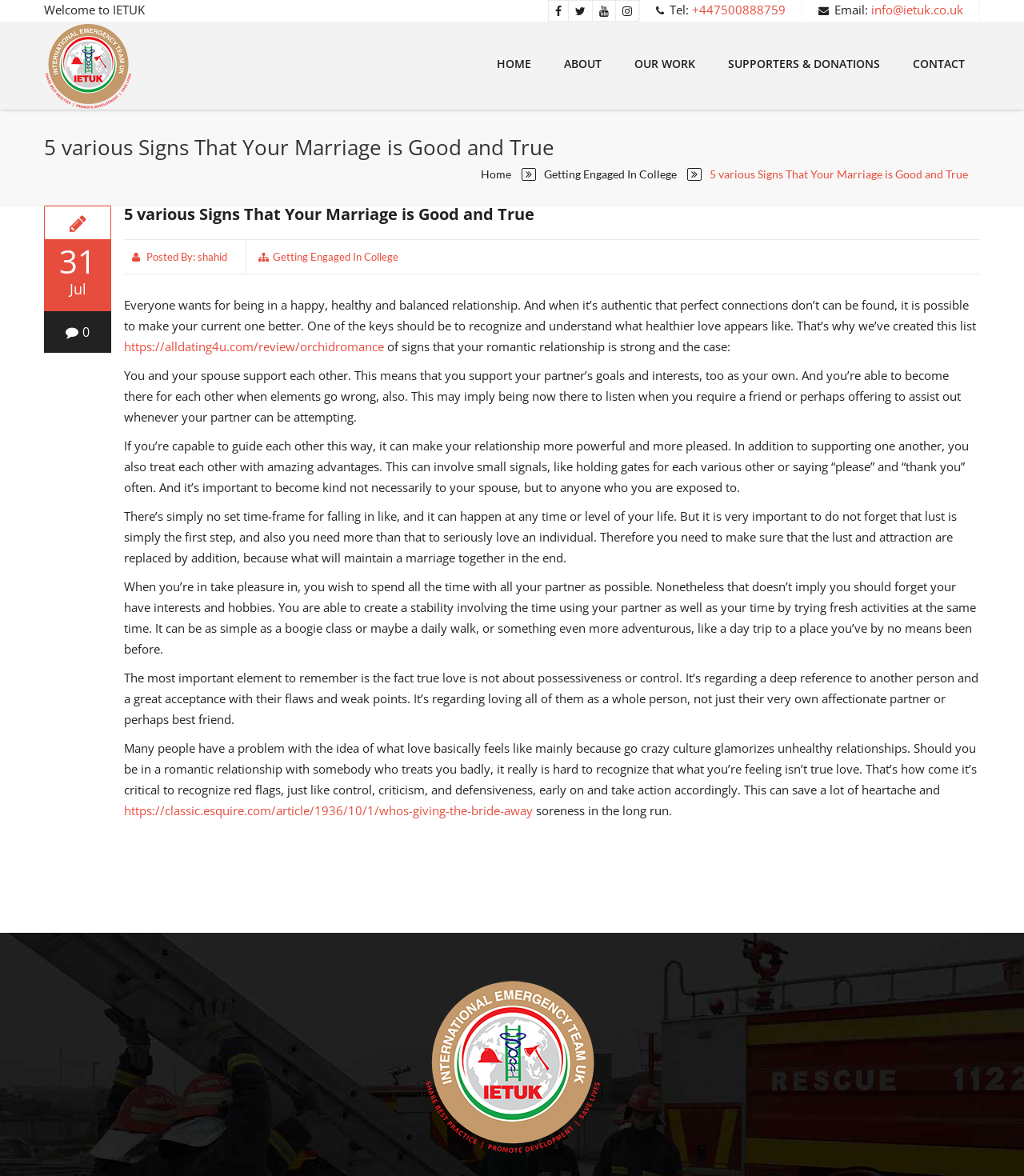Specify the bounding box coordinates of the element's area that should be clicked to execute the given instruction: "Click the 'https://alldating4u.com/review/orchidromance' link". The coordinates should be four float numbers between 0 and 1, i.e., [left, top, right, bottom].

[0.121, 0.288, 0.375, 0.301]